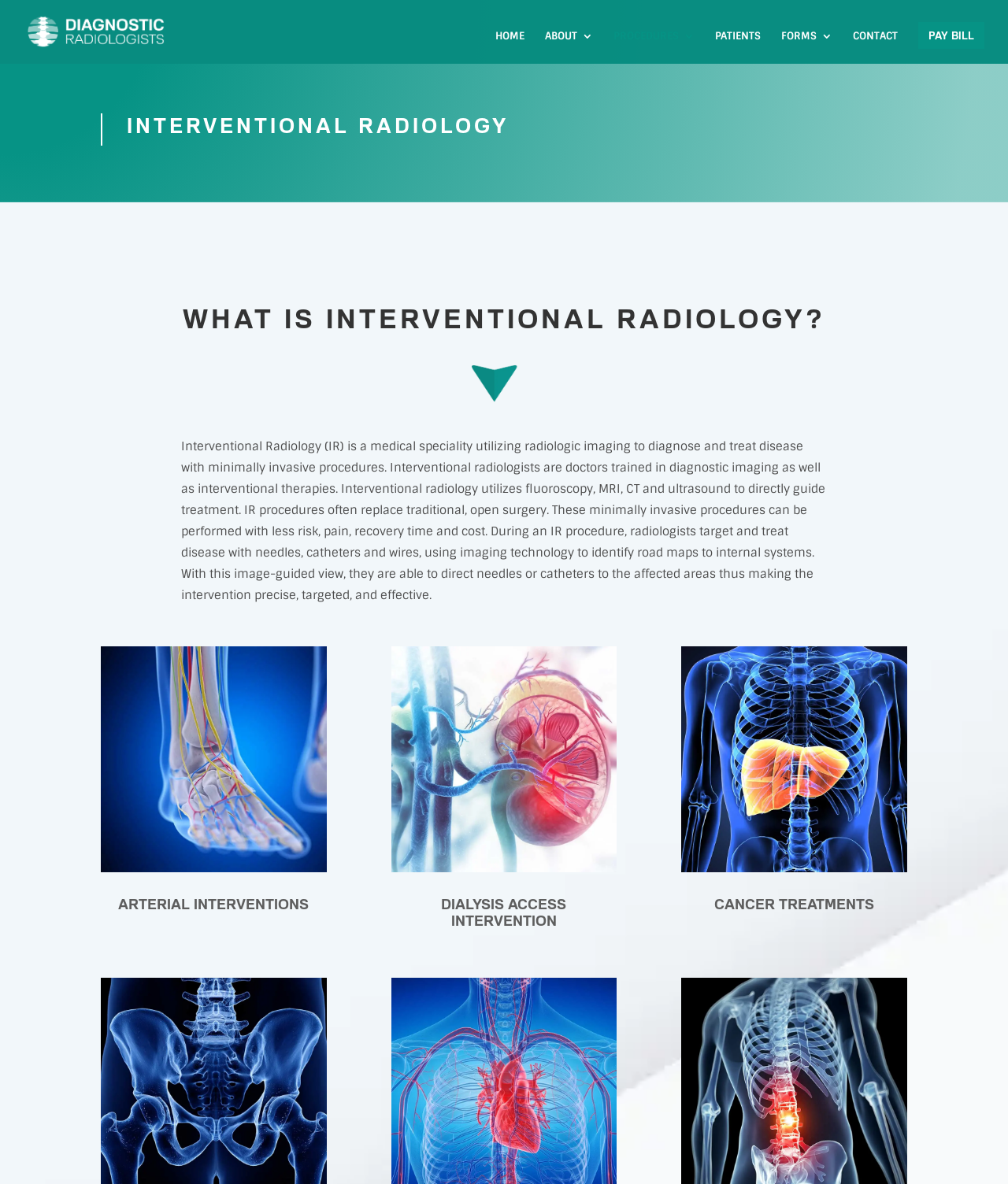Please specify the bounding box coordinates of the clickable section necessary to execute the following command: "Click CONTACT".

[0.846, 0.026, 0.891, 0.054]